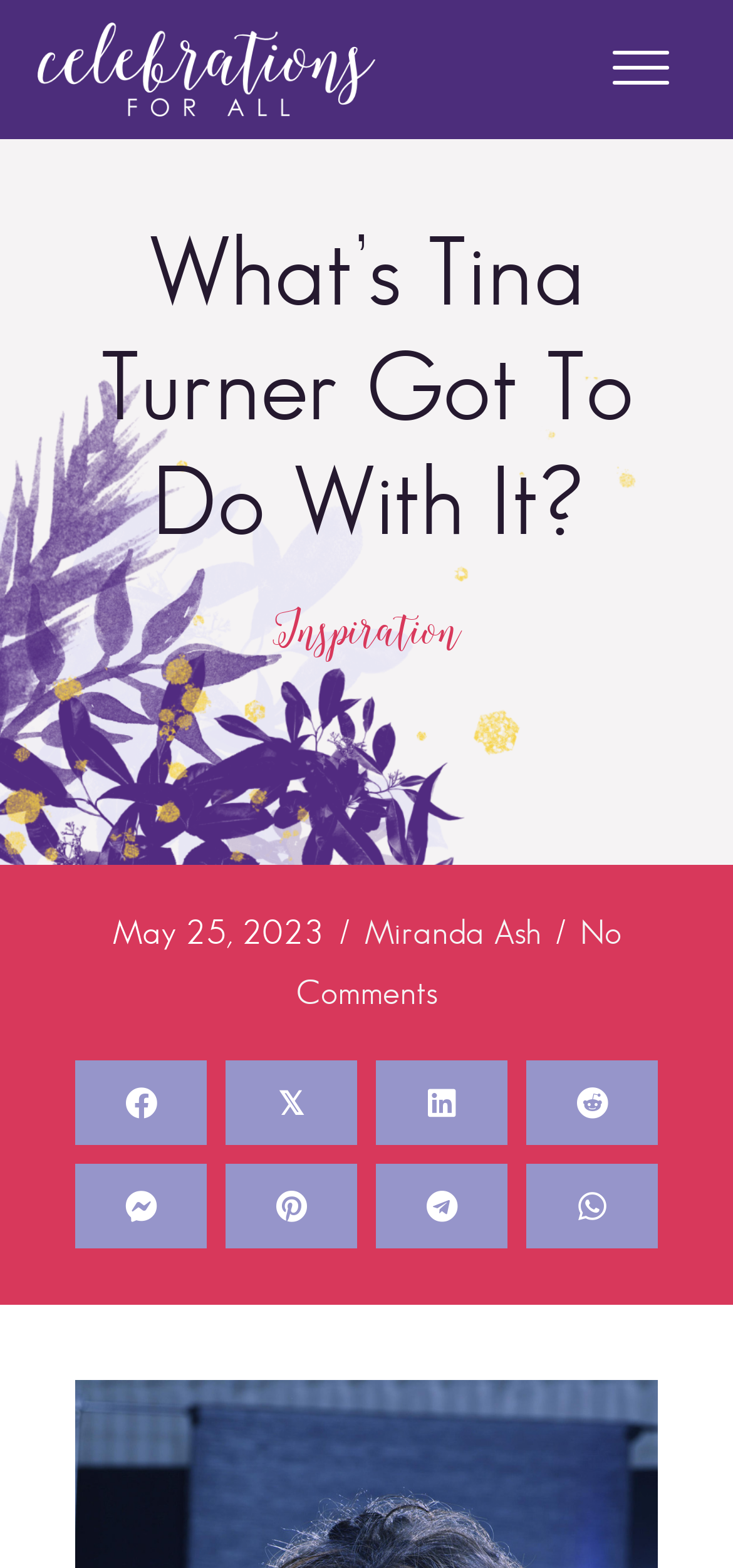Please identify the bounding box coordinates of the element that needs to be clicked to execute the following command: "Check Instagram feed". Provide the bounding box using four float numbers between 0 and 1, formatted as [left, top, right, bottom].

None